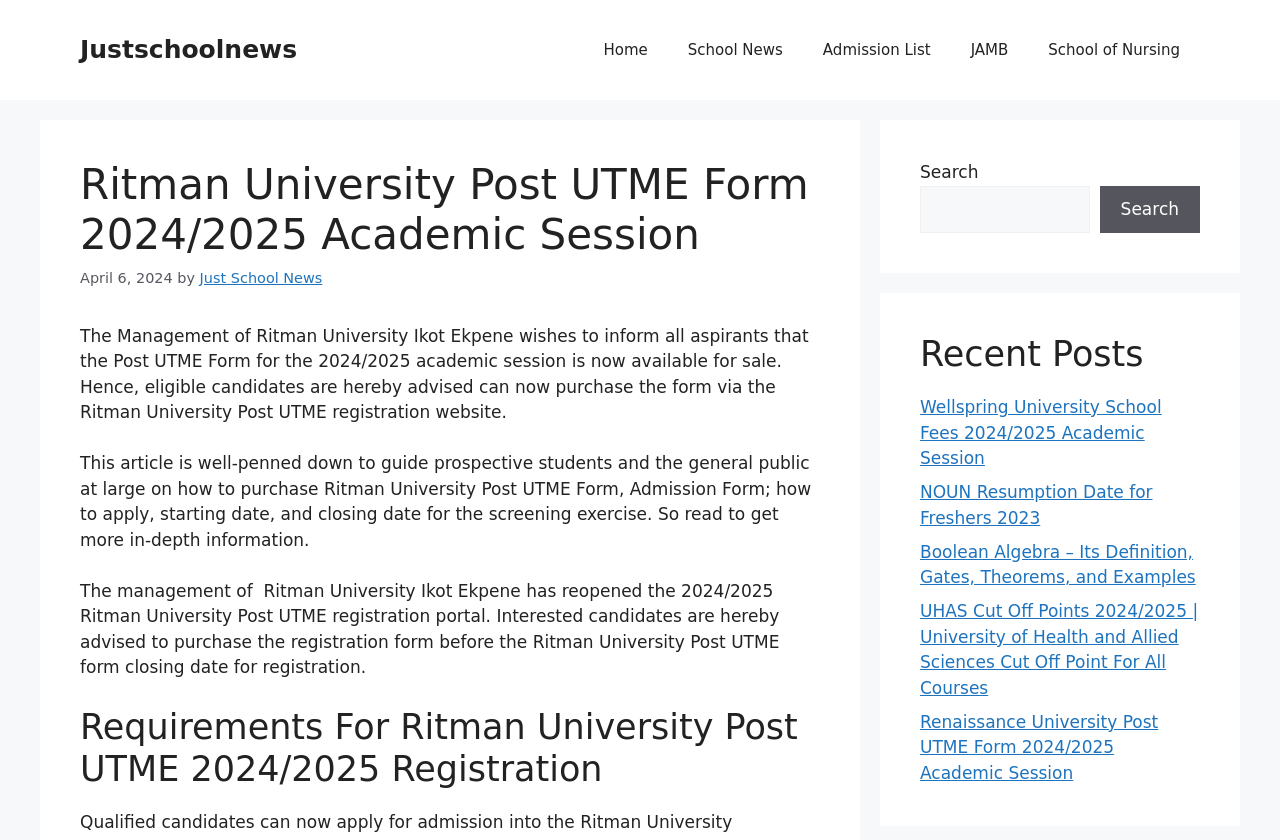Find the primary header on the webpage and provide its text.

Ritman University Post UTME Form 2024/2025 Academic Session